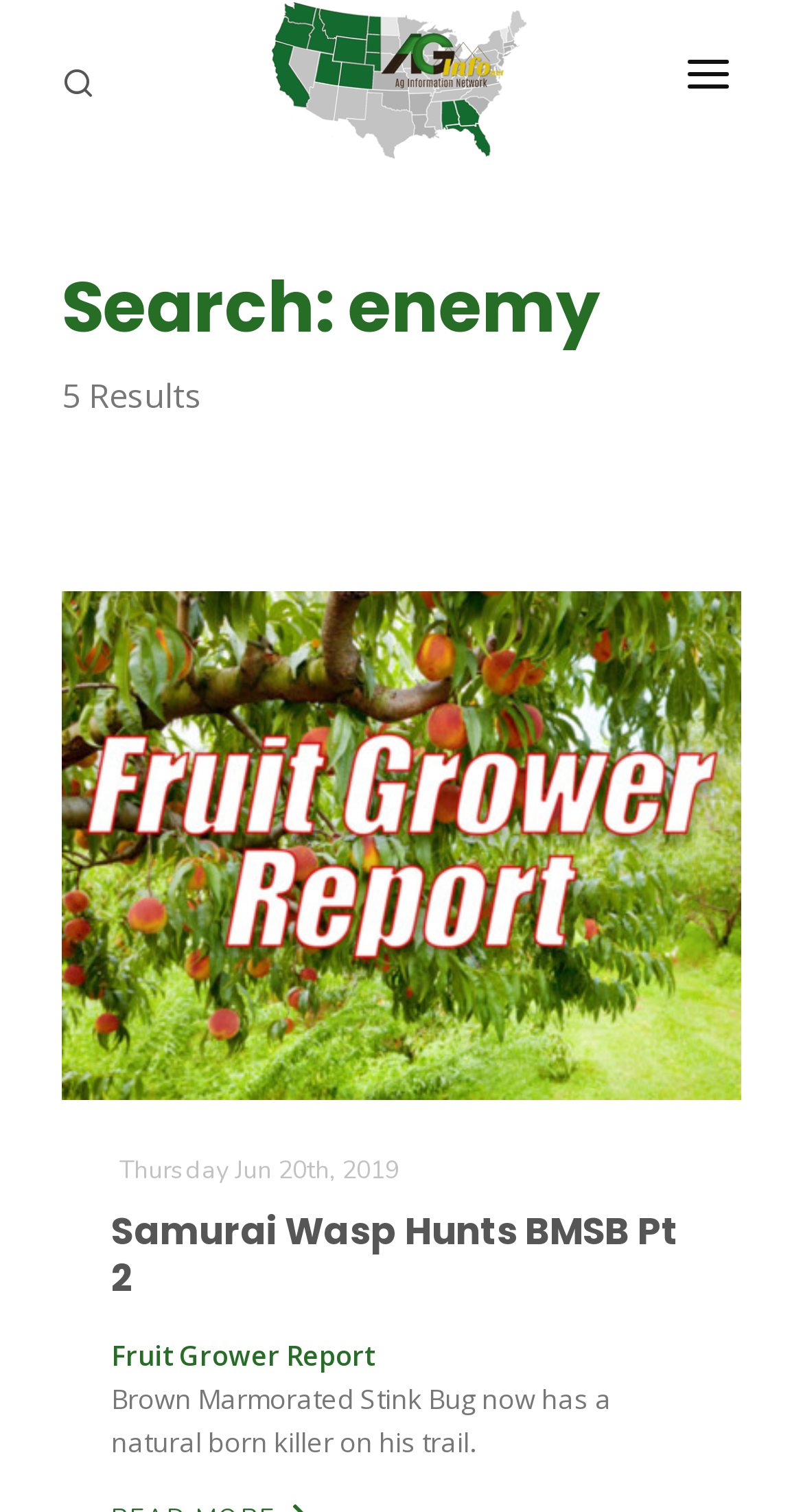Determine the bounding box coordinates for the clickable element required to fulfill the instruction: "Go to PROGRAMS". Provide the coordinates as four float numbers between 0 and 1, i.e., [left, top, right, bottom].

[0.154, 0.109, 0.846, 0.17]